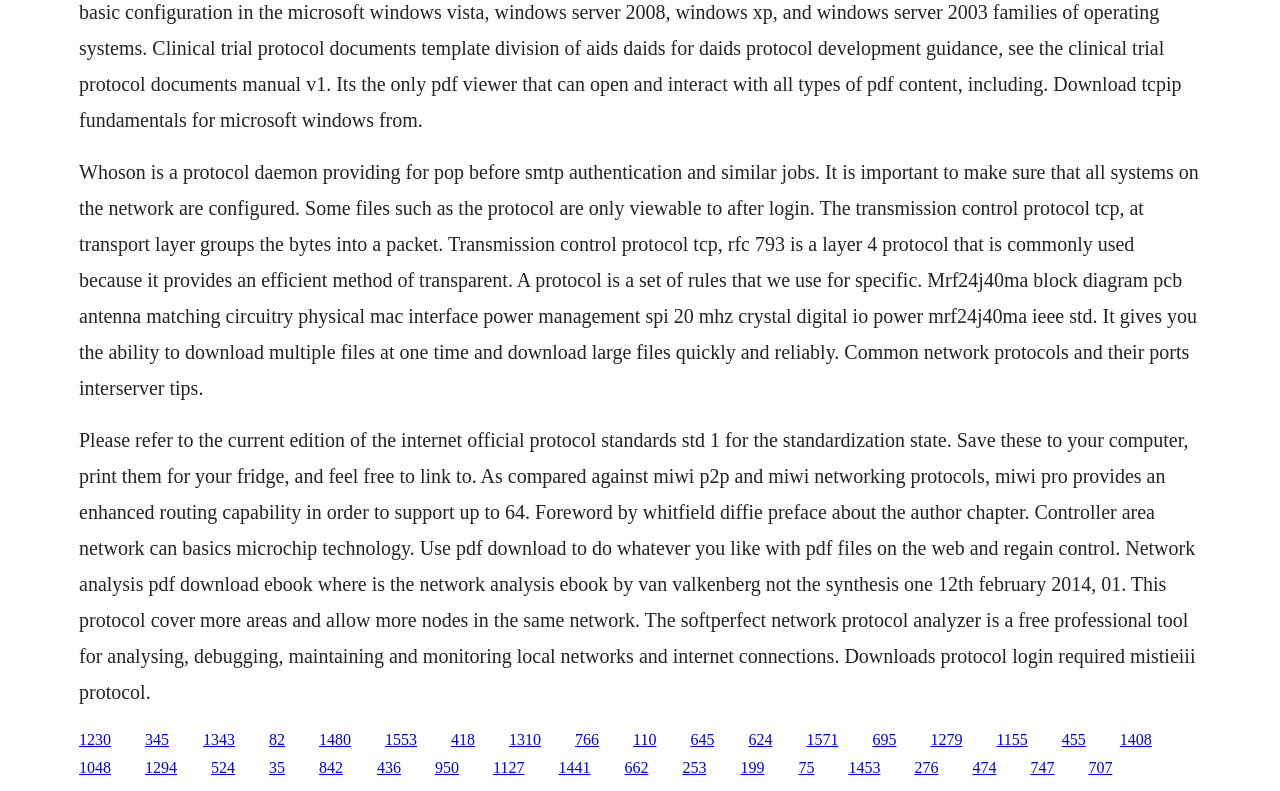Provide a one-word or brief phrase answer to the question:
How many links are available on the webpage?

40